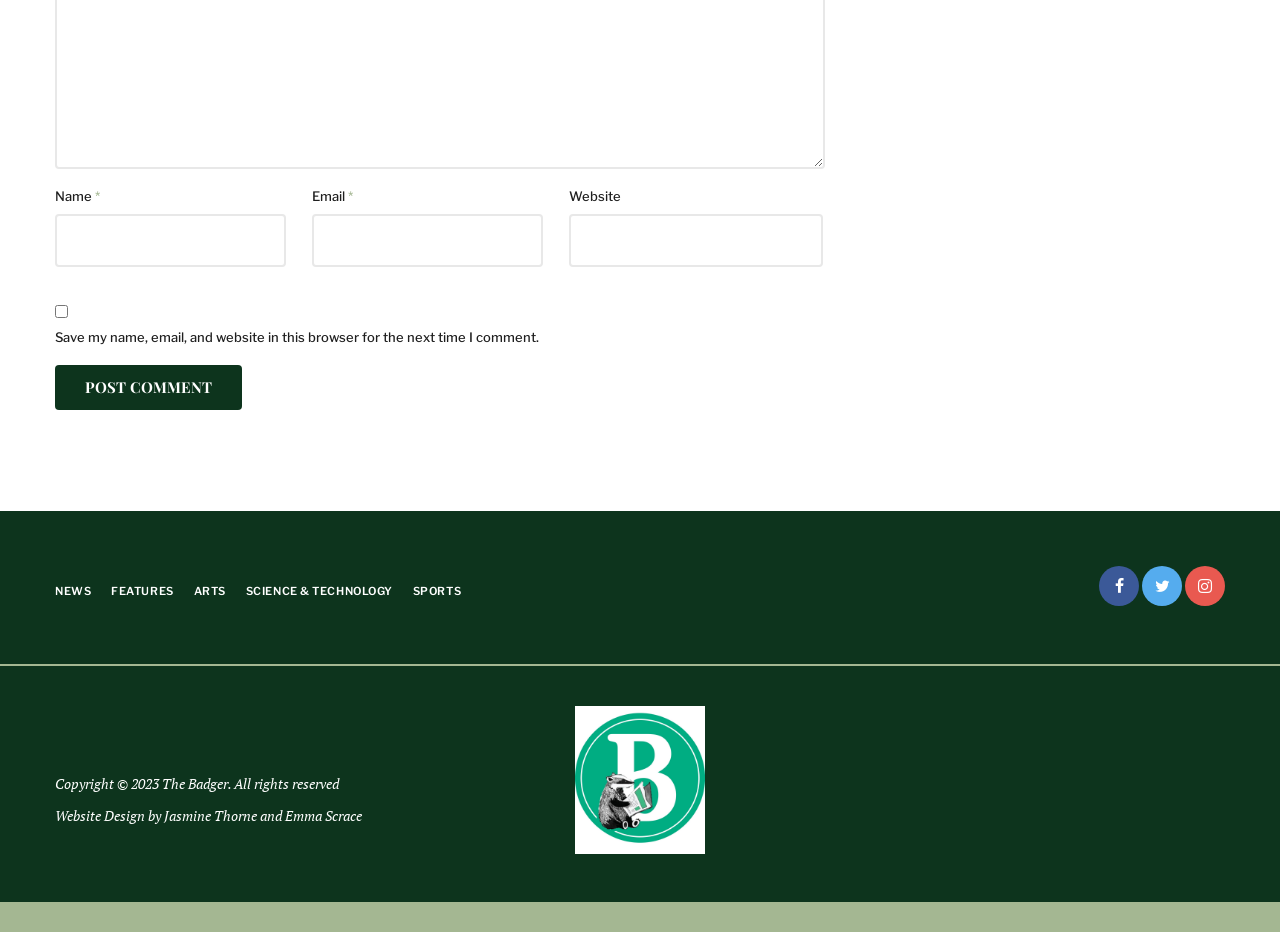What type of links are at the bottom of the page?
Based on the visual information, provide a detailed and comprehensive answer.

The links at the bottom of the page include social media links such as Facebook, Twitter, and Instagram, as well as a copyright notice and a link to the website designer.